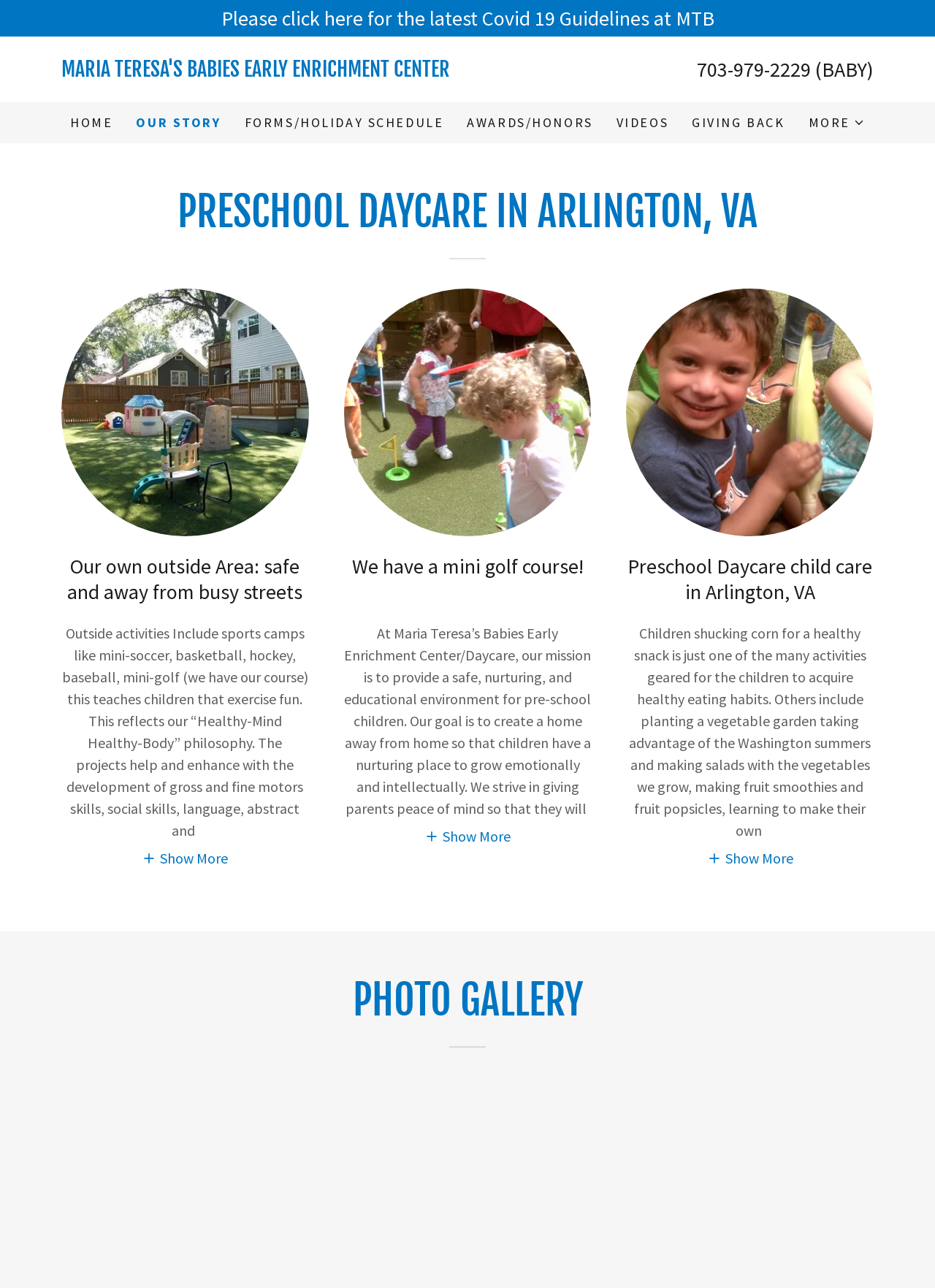Please answer the following question using a single word or phrase: 
How many buttons with 'Show More' text are there?

3